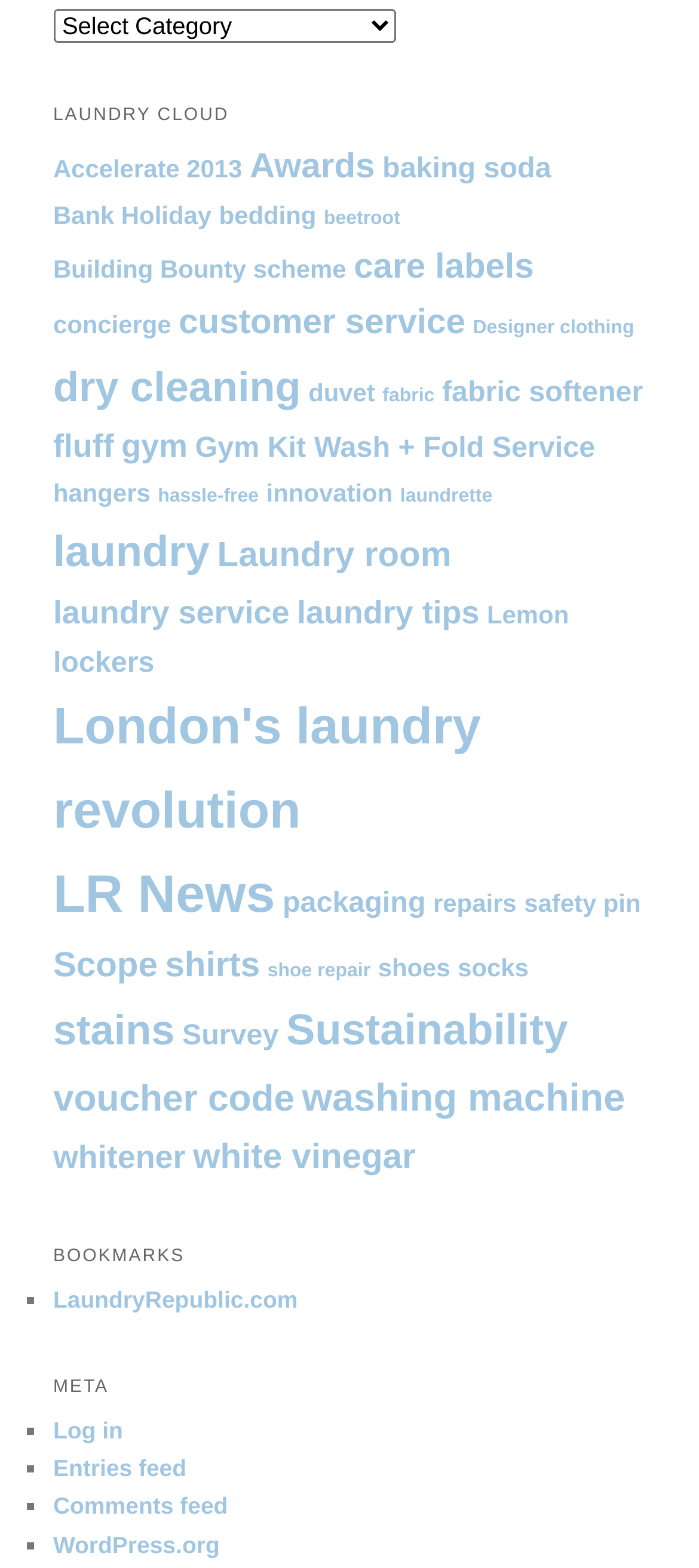Specify the bounding box coordinates of the area to click in order to follow the given instruction: "Go to 'LAUNDRY CLOUD'."

[0.076, 0.059, 0.924, 0.089]